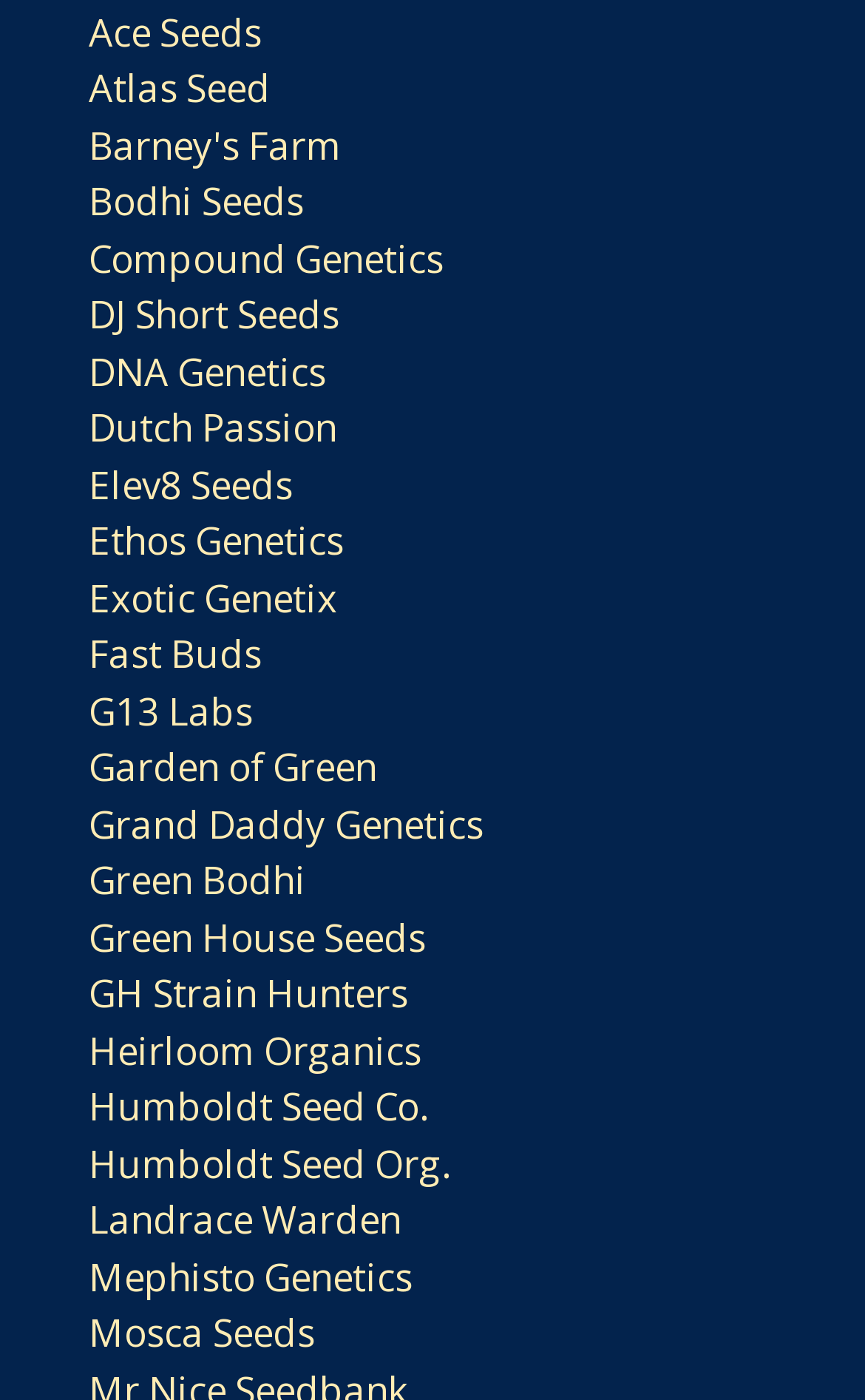Please answer the following question using a single word or phrase: 
What is the purpose of this webpage?

Seed bank directory